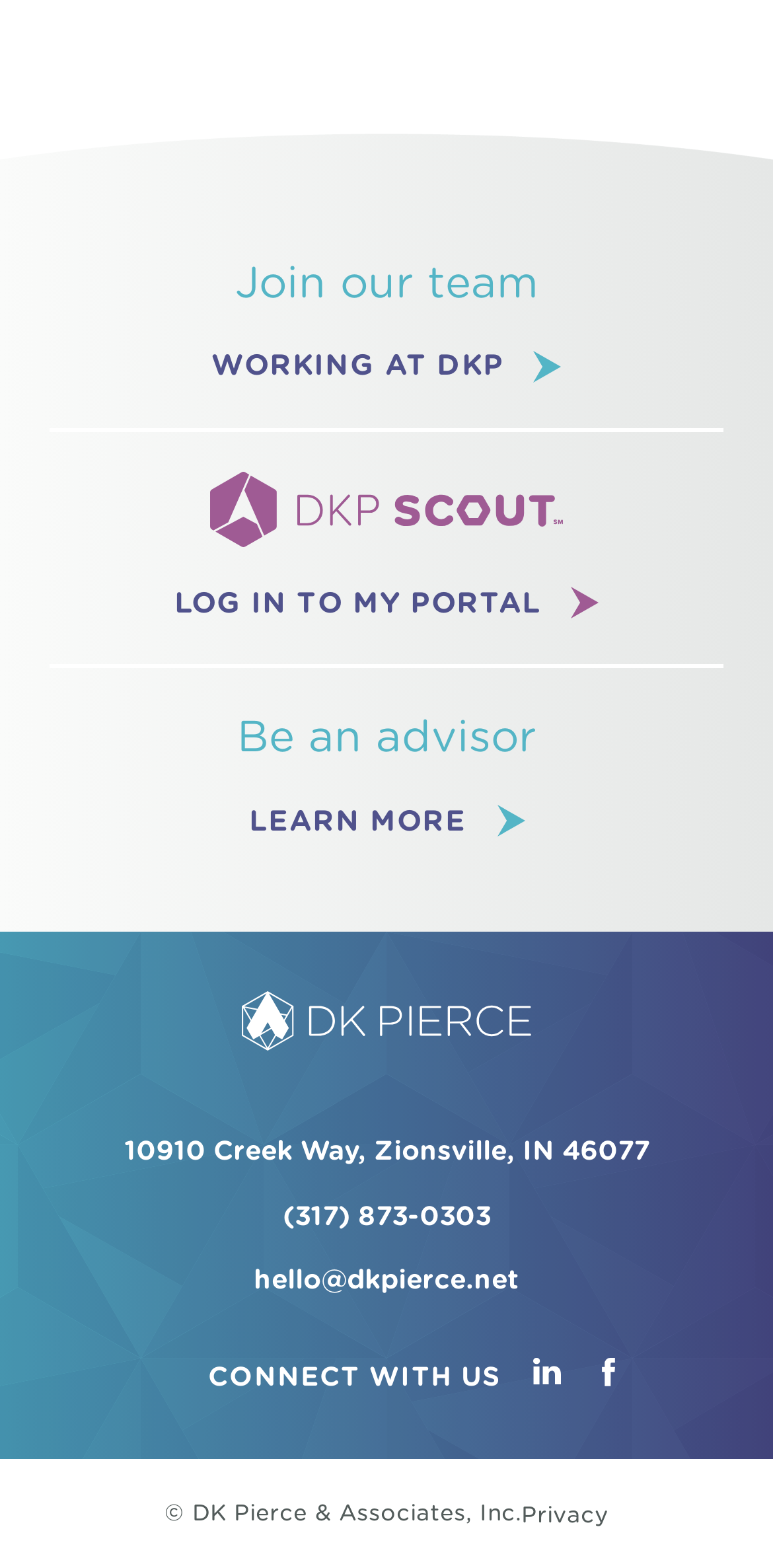Please predict the bounding box coordinates of the element's region where a click is necessary to complete the following instruction: "Contact DK Pierce & Associates, Inc.". The coordinates should be represented by four float numbers between 0 and 1, i.e., [left, top, right, bottom].

[0.328, 0.807, 0.672, 0.825]